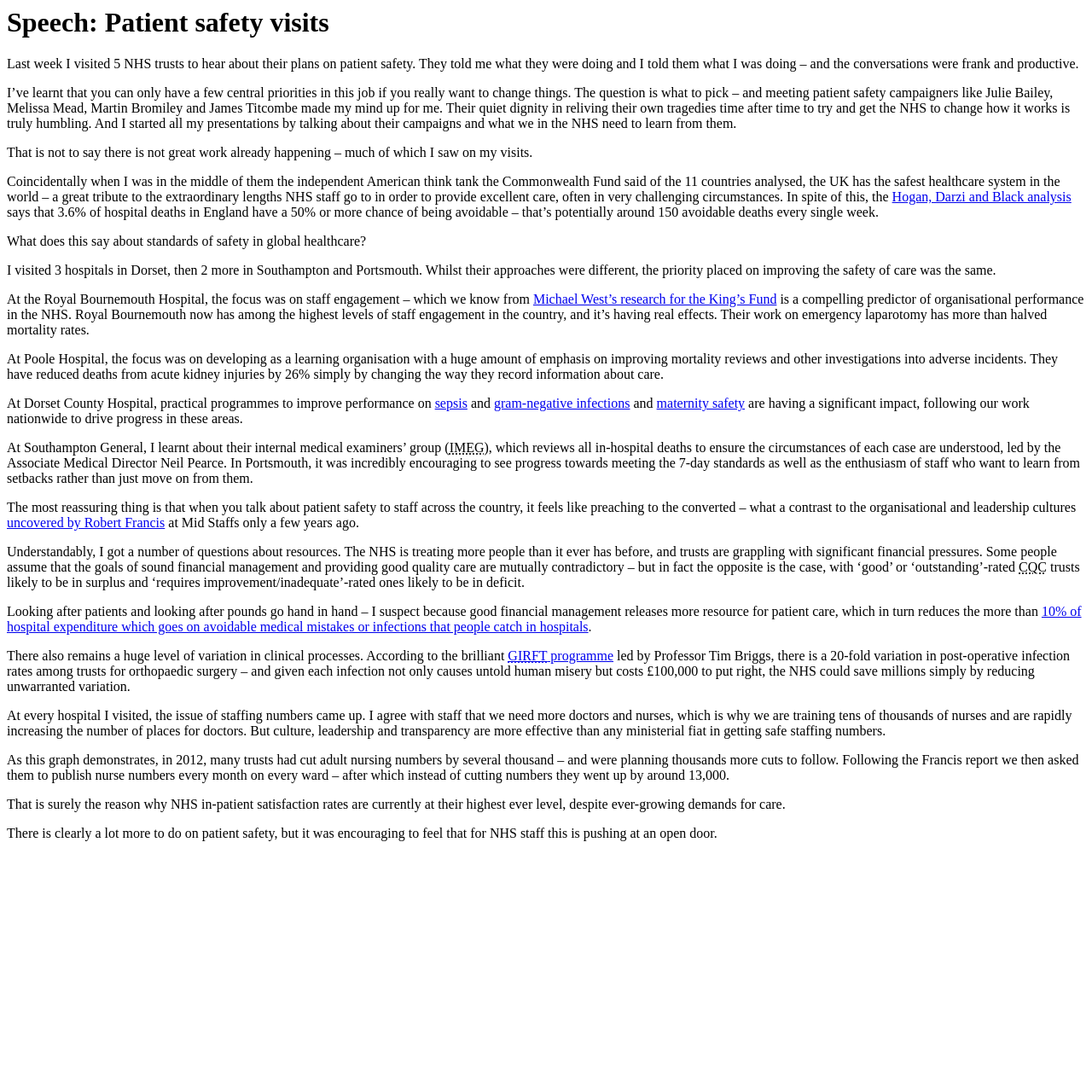Given the description "sepsis", provide the bounding box coordinates of the corresponding UI element.

[0.398, 0.363, 0.428, 0.376]